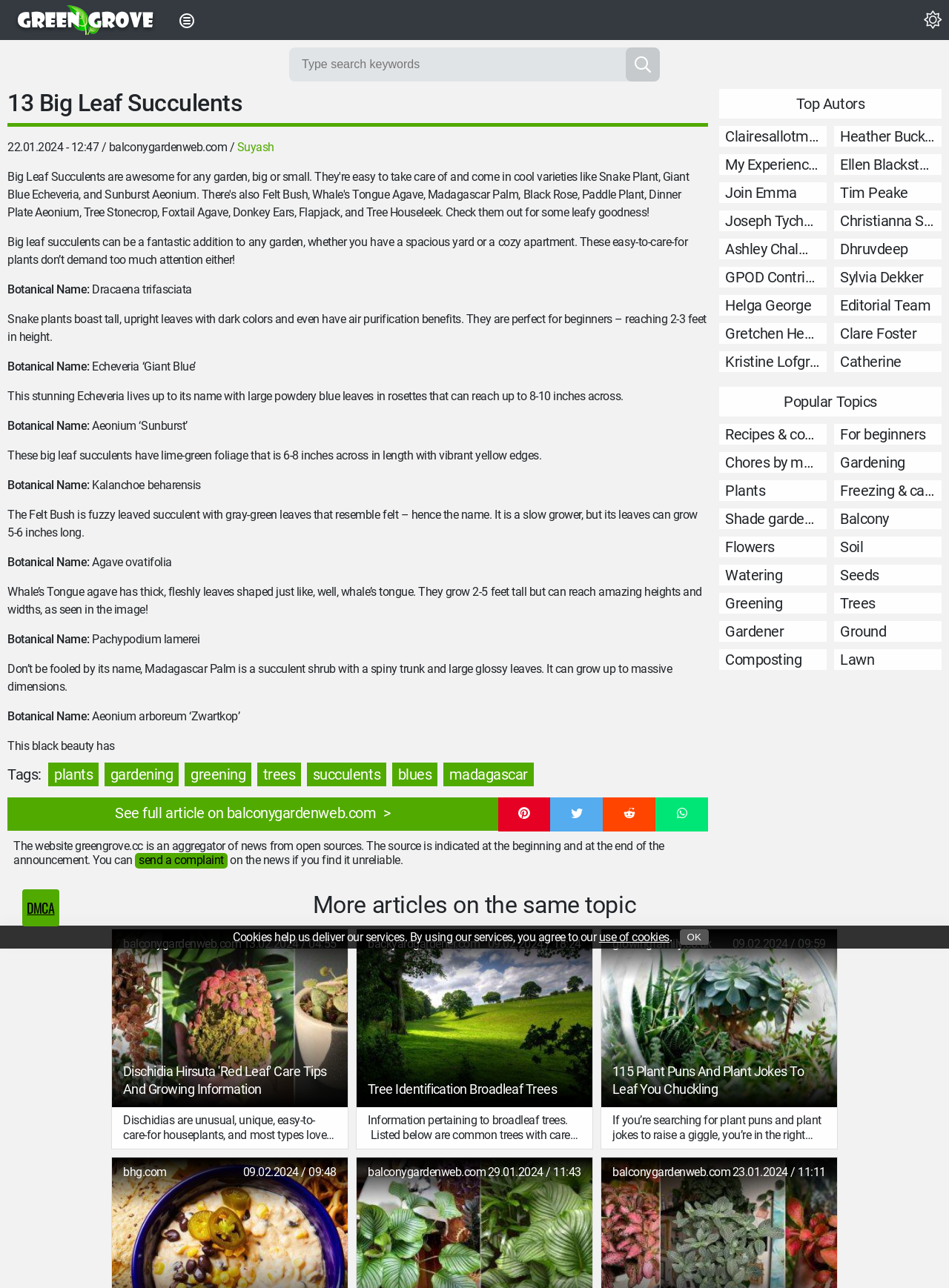Locate the bounding box coordinates of the area where you should click to accomplish the instruction: "Search for something".

[0.659, 0.037, 0.695, 0.063]